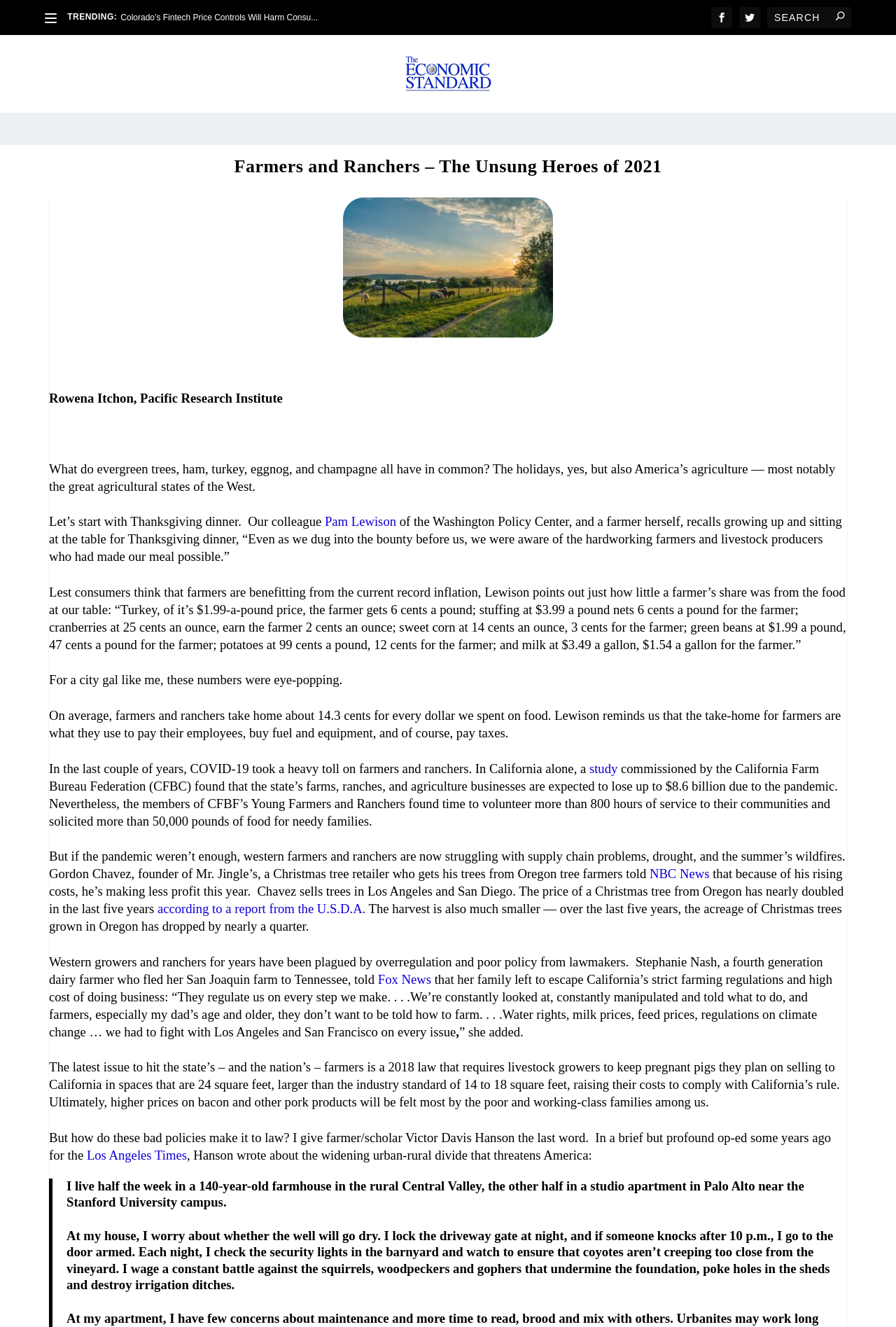Use the details in the image to answer the question thoroughly: 
What is the name of the newspaper where Victor Davis Hanson wrote an op-ed about the urban-rural divide?

The article mentions that 'in a brief but profound op-ed some years ago for the Los Angeles Times, Hanson wrote about the widening urban-rural divide that threatens America'.